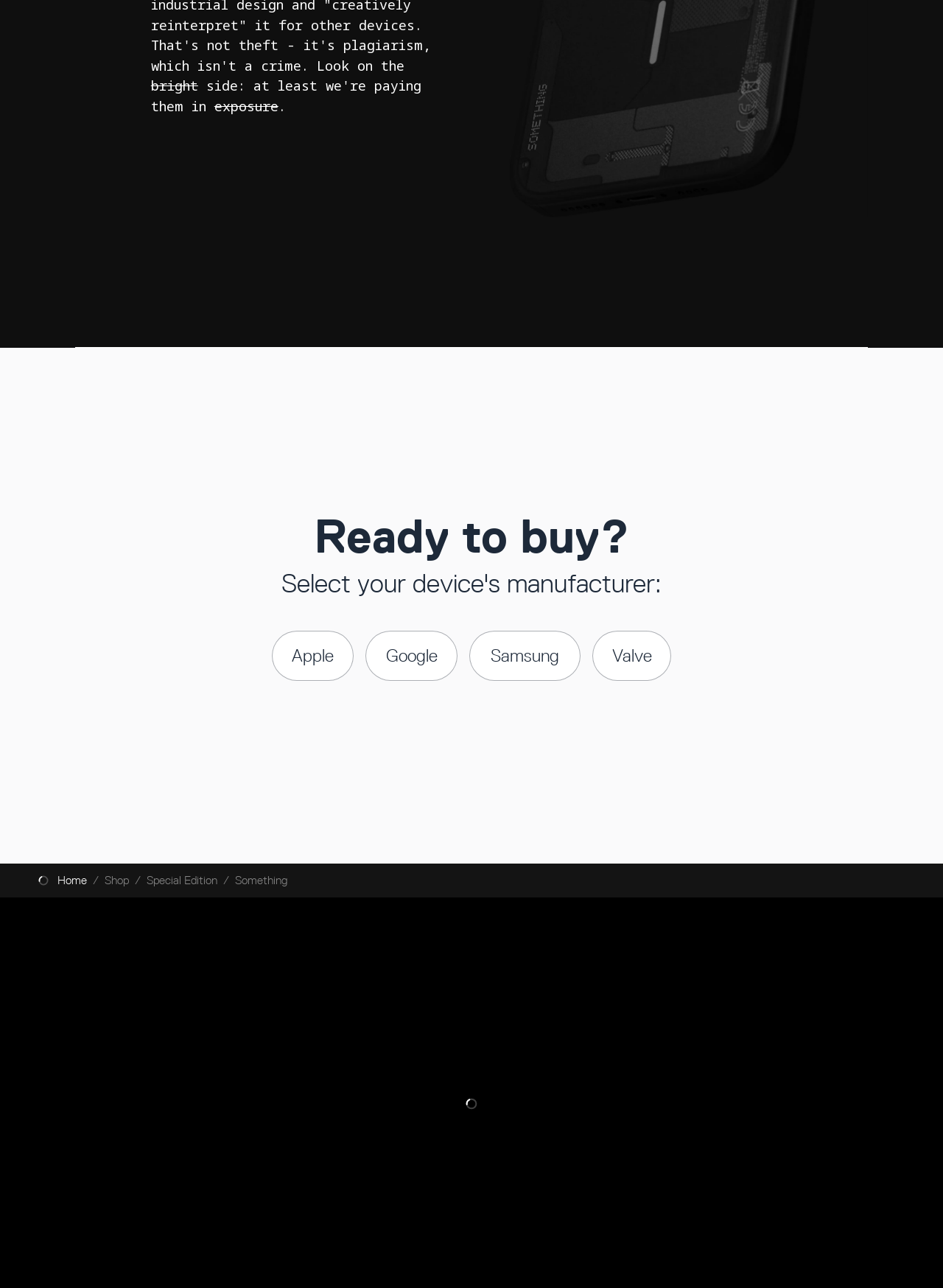What is the question being asked?
Refer to the image and provide a one-word or short phrase answer.

Ready to buy?